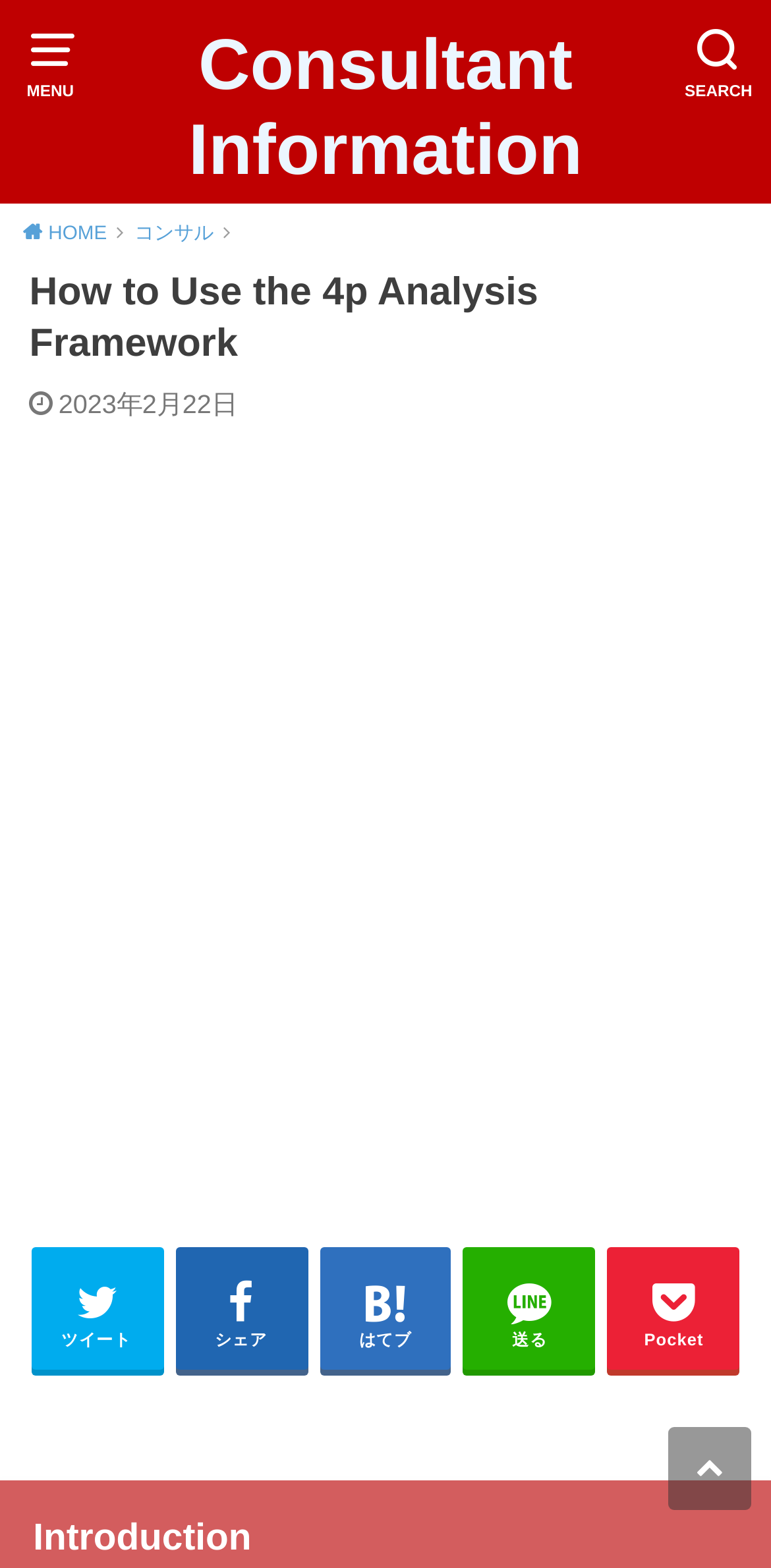How many social media sharing links are there?
Using the information from the image, give a concise answer in one word or a short phrase.

5